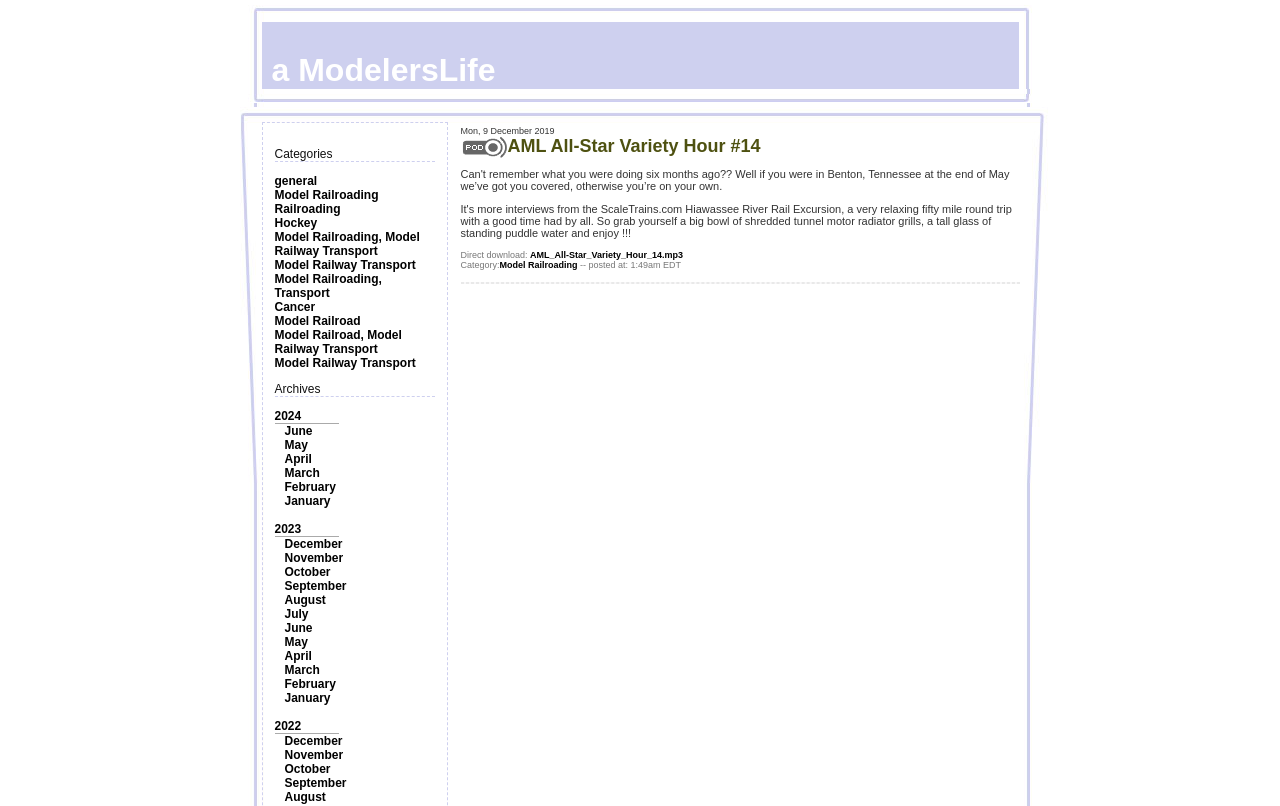Given the element description "March" in the screenshot, predict the bounding box coordinates of that UI element.

[0.222, 0.578, 0.25, 0.596]